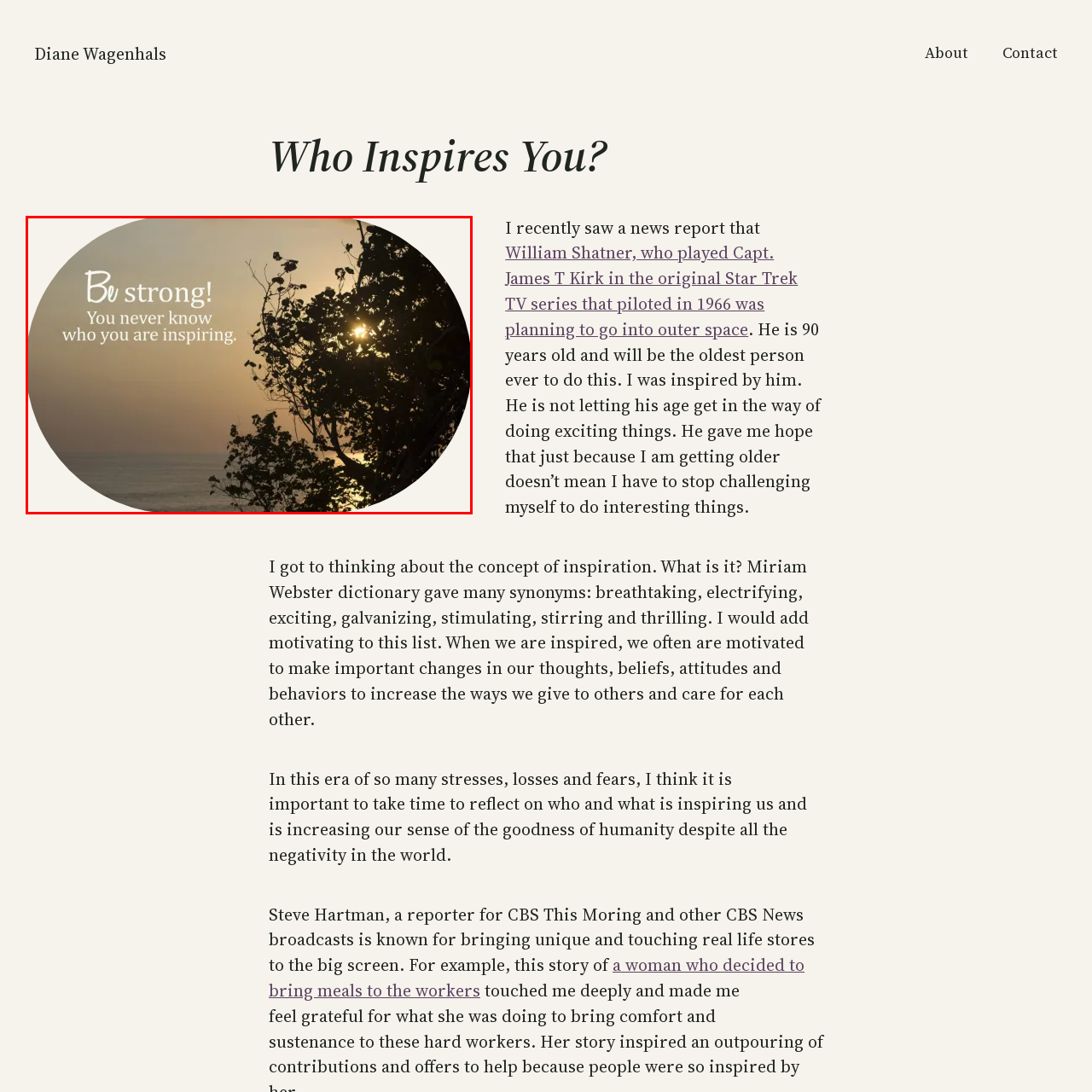Refer to the image contained within the red box, What is the purpose of the quote in the image?
 Provide your response as a single word or phrase.

To encourage resilience